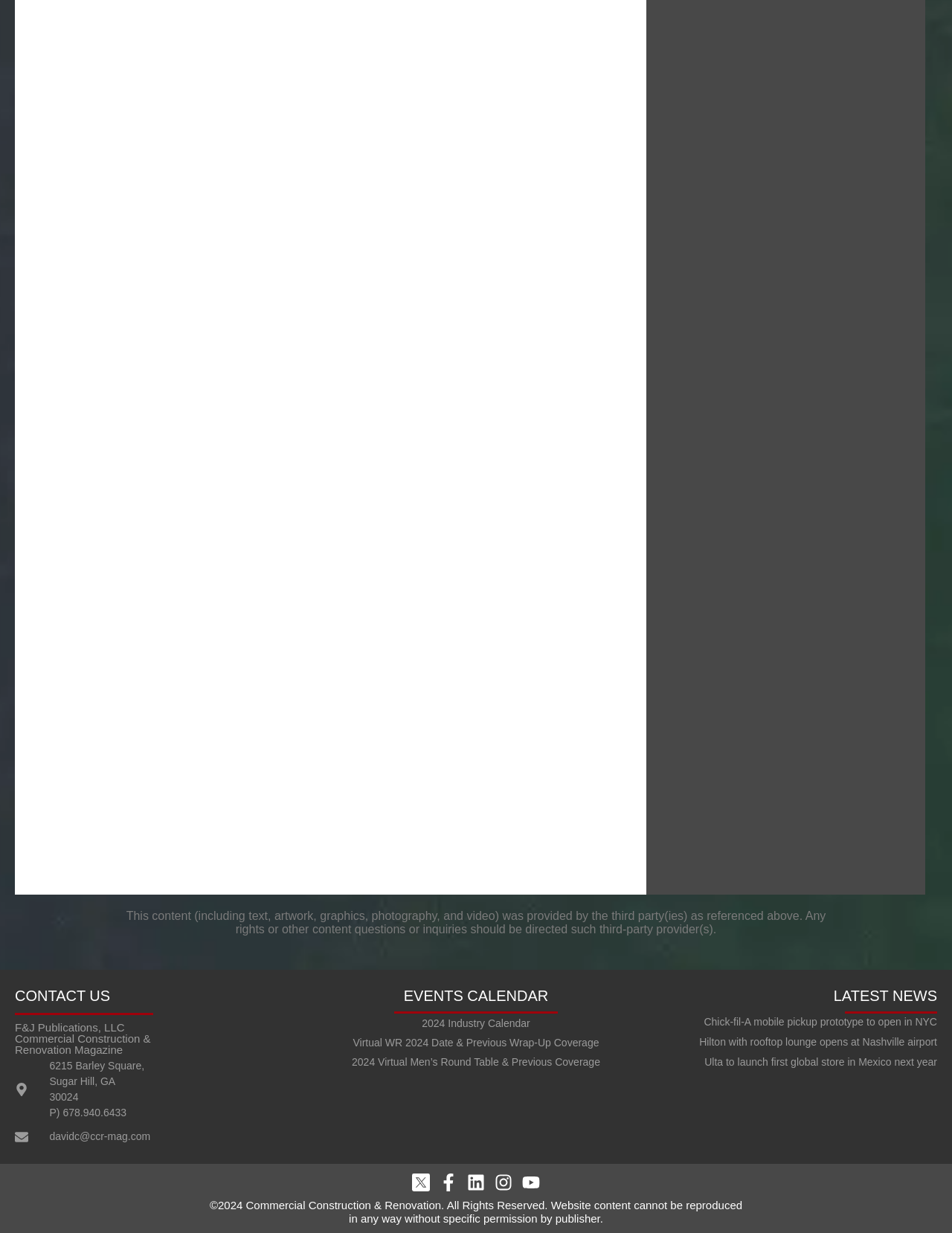Determine the bounding box coordinates of the UI element described below. Use the format (top-left x, top-left y, bottom-right x, bottom-right y) with floating point numbers between 0 and 1: 2024 Industry Calendar

[0.37, 0.824, 0.63, 0.837]